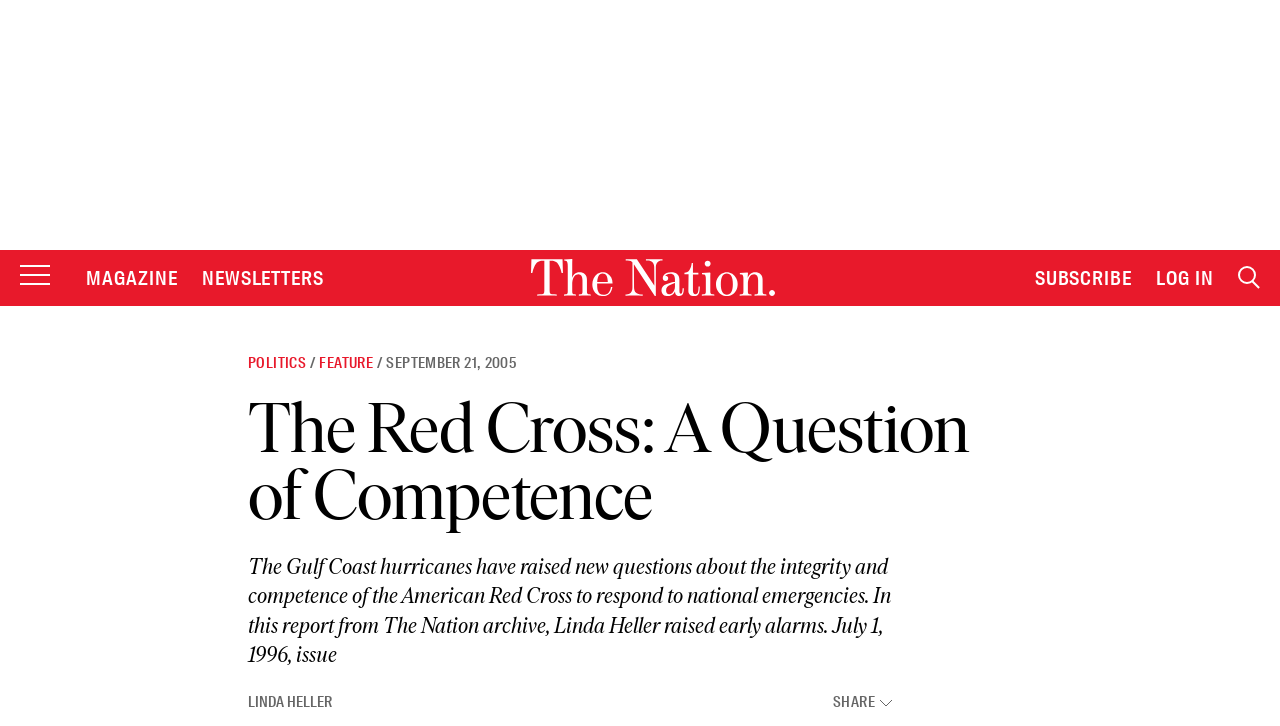Provide an in-depth caption for the webpage.

The webpage is from The Nation Magazine, featuring an article titled "The Red Cross: A Question of Competence". At the top left corner, there is a button to open the main menu. Next to it, a navigation menu spans across the top of the page, containing links to "MAGAZINE", "NEWSLETTERS", "The Nation homepage", "SUBSCRIBE", and "LOG IN". The Nation's homepage link is accompanied by an image.

On the top right corner, there is a button to open the search bar. Below the navigation menu, the article's title and description are prominently displayed. The title "The Red Cross: A Question of Competence" is followed by a description that discusses the American Red Cross's response to national emergencies, citing a report from The Nation archive by Linda Heller.

The article's author, Linda Heller, is credited at the bottom of the page, along with a "SHARE" button. There are also links to categories, including "Politics" and "FEATURE", above the article's title. The date "SEPTEMBER 21, 2005" is displayed above the article's description.